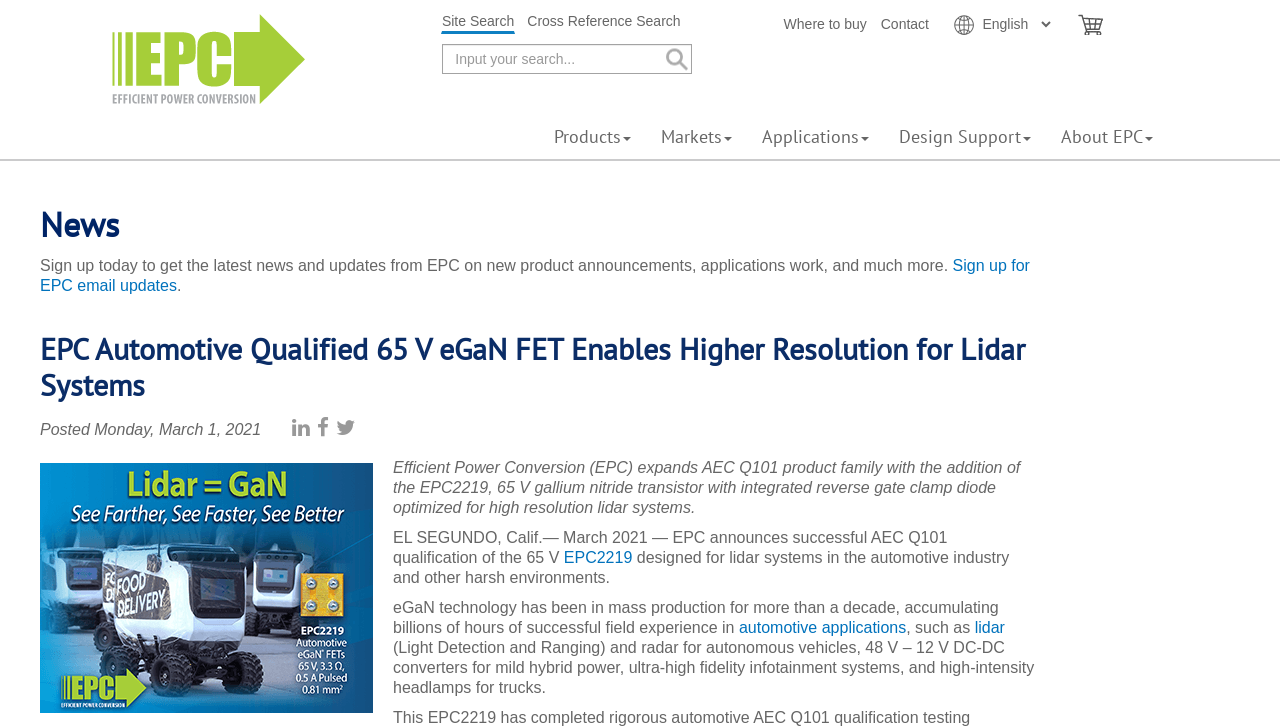Locate the bounding box coordinates of the area that needs to be clicked to fulfill the following instruction: "Sign up for EPC email updates". The coordinates should be in the format of four float numbers between 0 and 1, namely [left, top, right, bottom].

[0.031, 0.353, 0.805, 0.404]